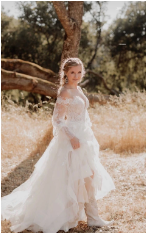What is filtering through the trees?
Based on the image, provide your answer in one word or phrase.

Soft sunlight